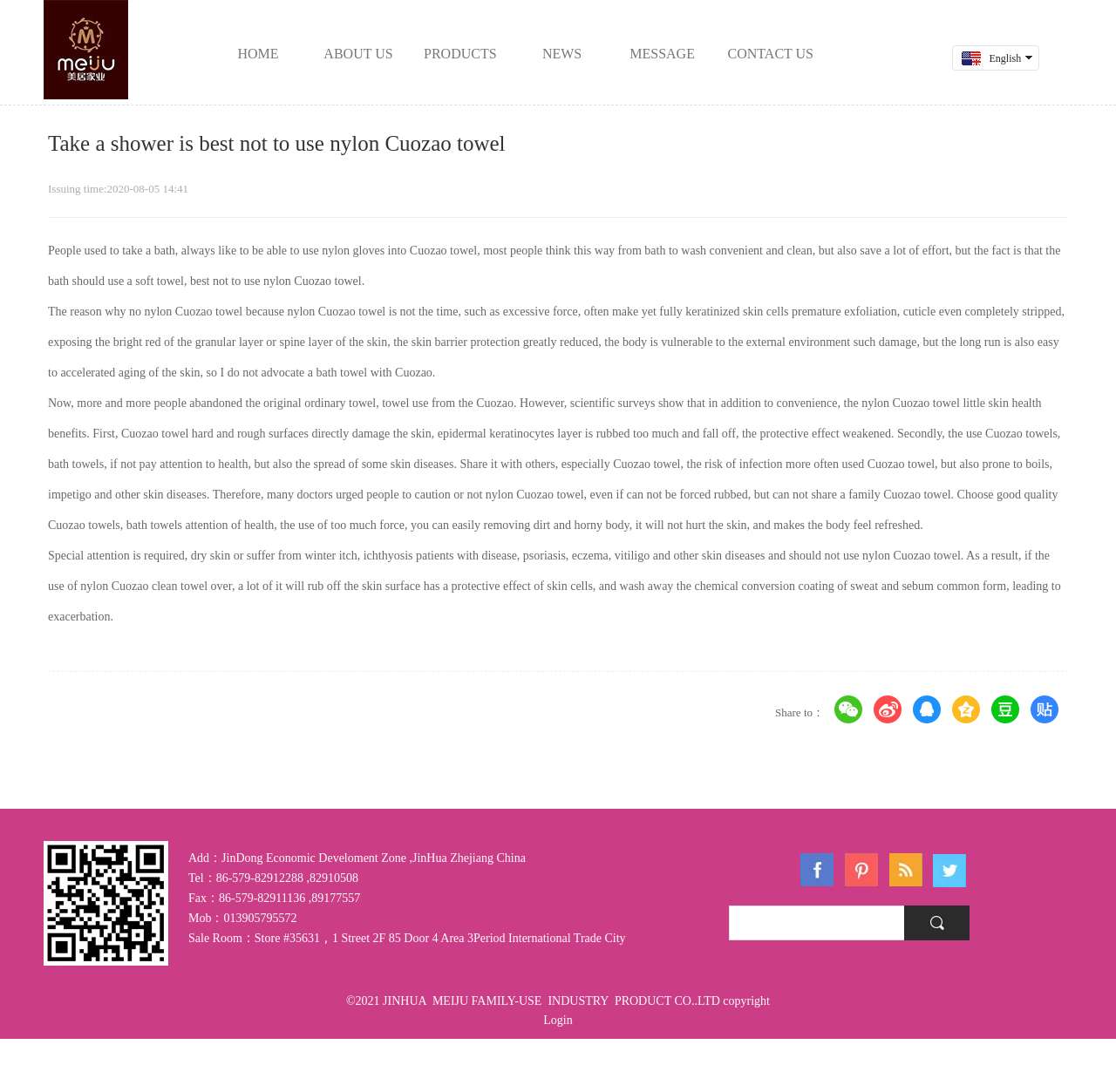Can you give a detailed response to the following question using the information from the image? What is the contact information of the company?

I found the contact information by looking at the bottom of the webpage, where the contact information is usually located. The contact information includes phone numbers, fax numbers, and a mobile phone number.